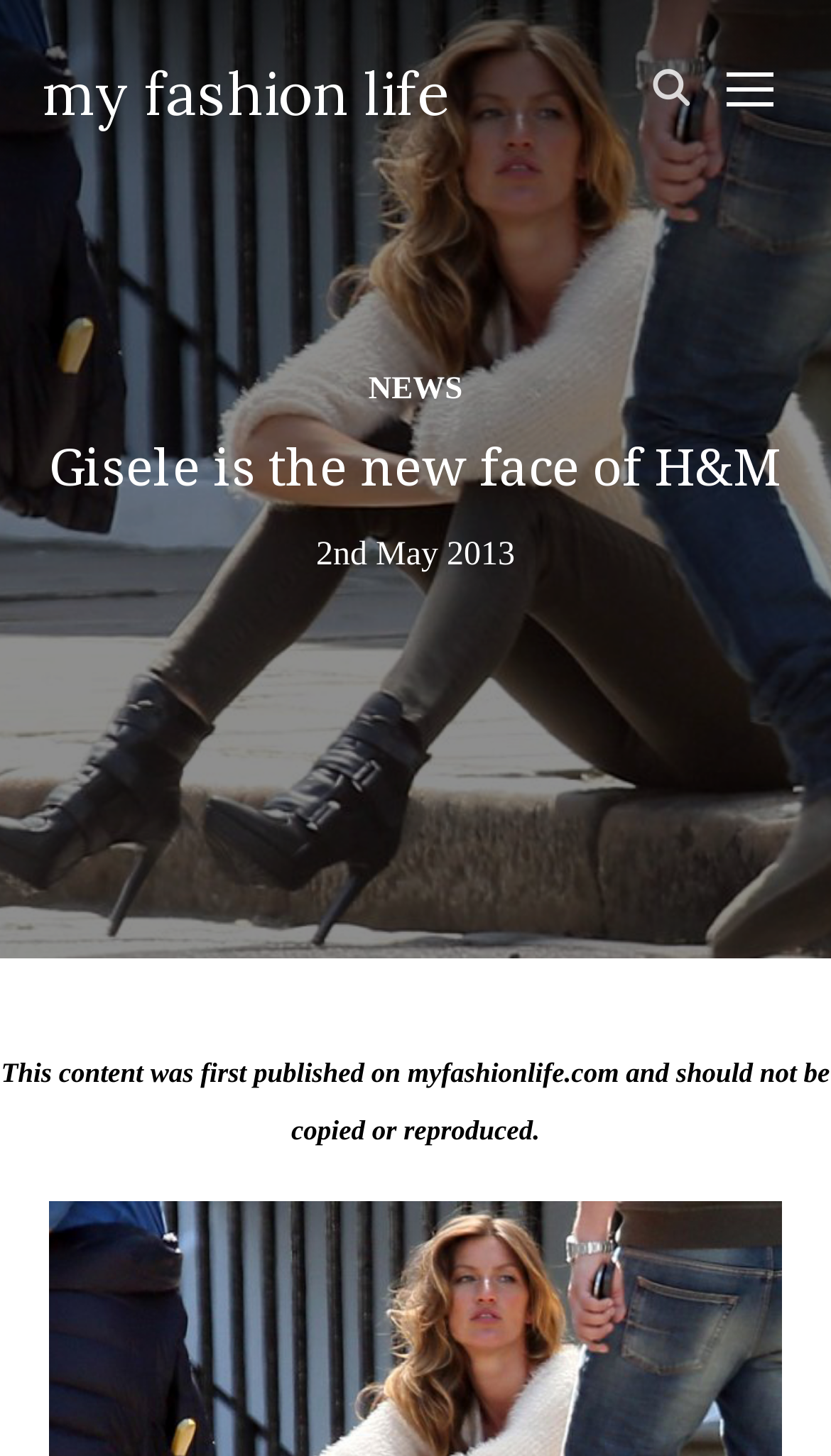Find and extract the text of the primary heading on the webpage.

my fashion life